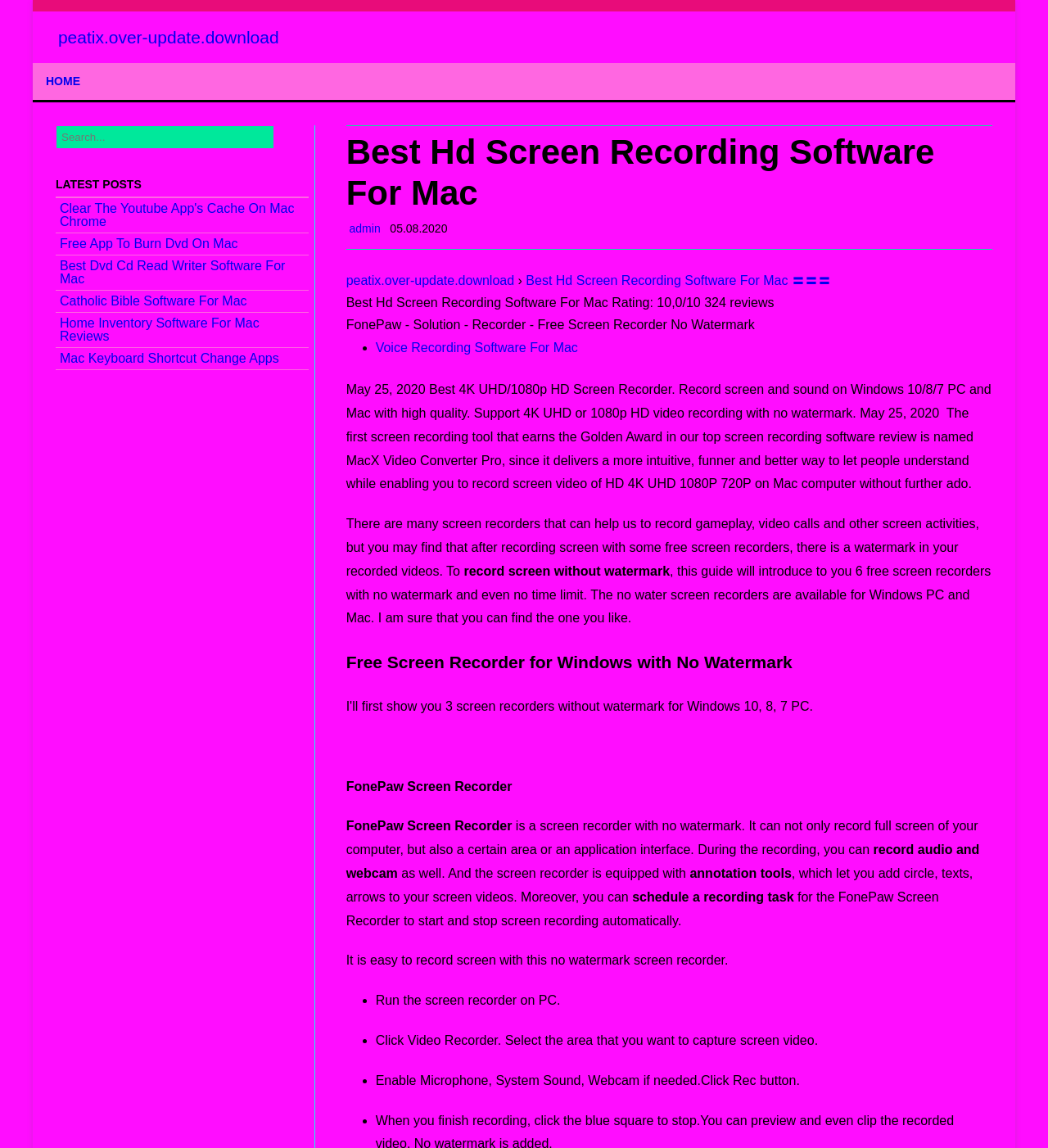Find the bounding box coordinates for the HTML element specified by: "admin".

[0.33, 0.193, 0.363, 0.204]